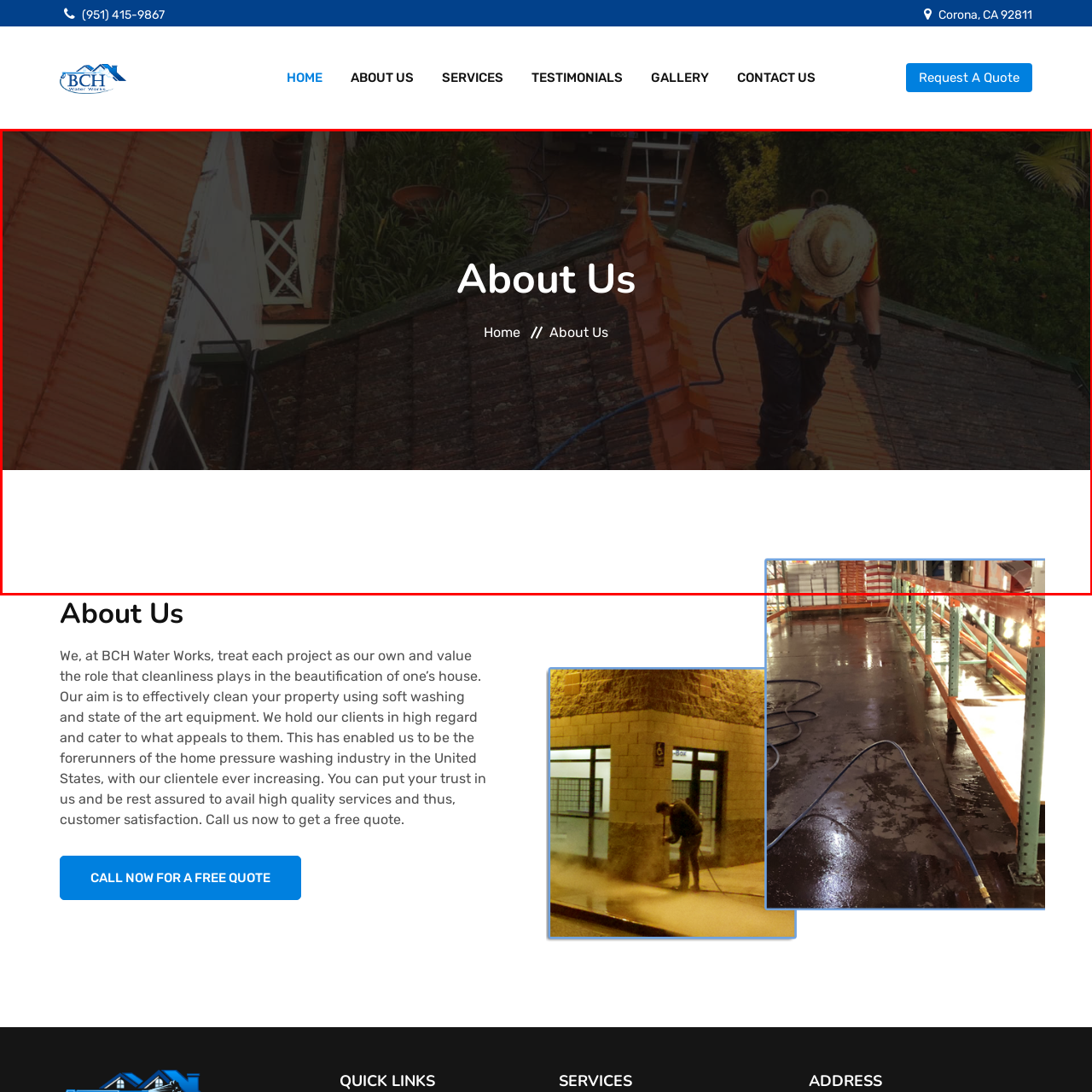Describe extensively the contents of the image within the red-bordered area.

The image captures a detailed view of a professional engaged in cleaning a roof with pressure washing equipment. The worker, dressed in a bright yellow shirt and dark pants, is positioned on the sloping red-tiled roof. They are skillfully using a pressure washer, indicated by the hose extending from the equipment, to remove dirt and debris. In the background, there is a glimpse of lush greenery and parts of a building, suggesting a well-maintained property. The setting emphasizes the significance of professional cleaning services in enhancing the appearance and upkeep of residential properties, which aligns with the ethos of BCH Water Works. The overlaying text "About Us" indicates that this image is part of the company’s narrative, showcasing their commitment to quality and client satisfaction in pressure washing services.